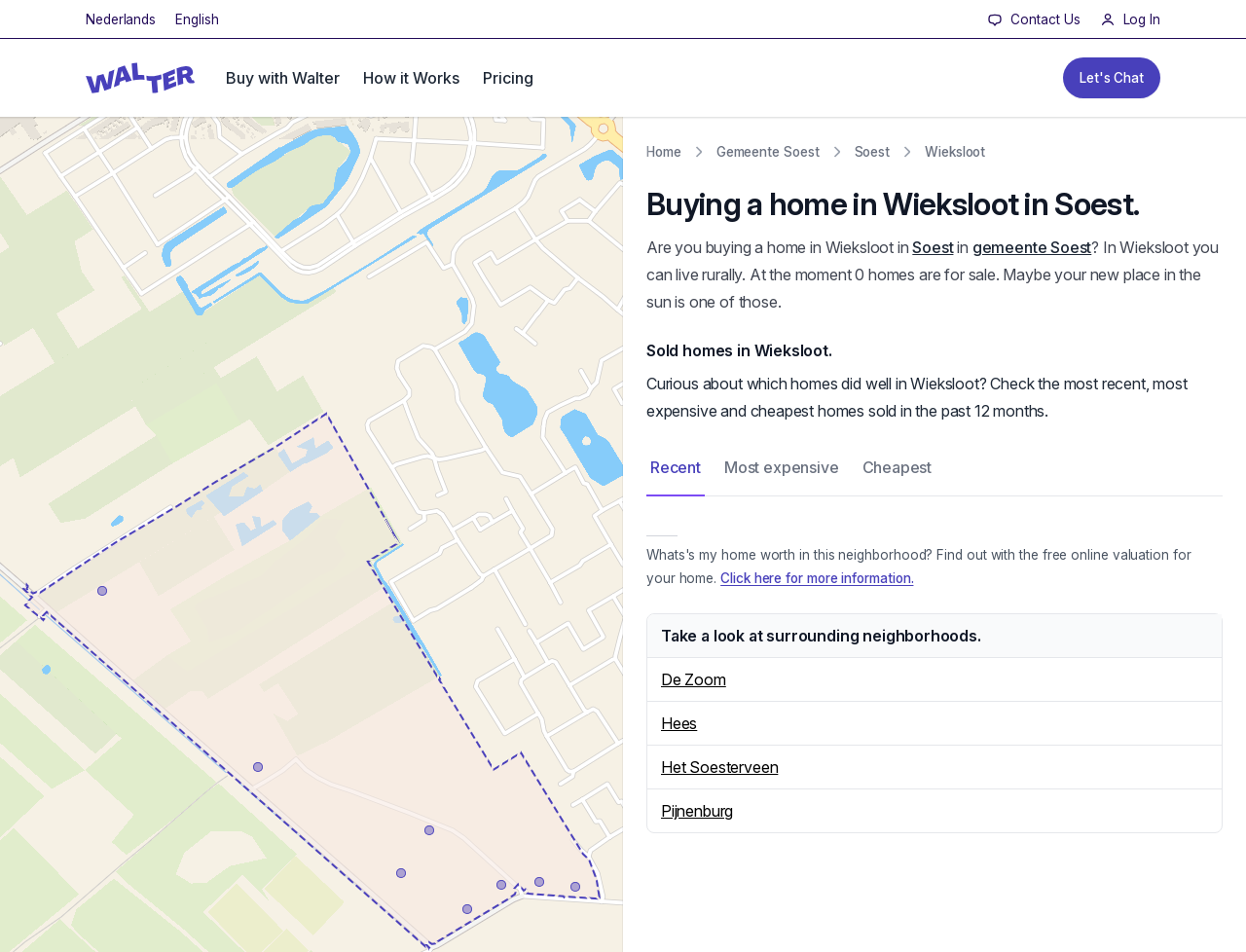Highlight the bounding box coordinates of the region I should click on to meet the following instruction: "Explore surrounding neighborhoods".

[0.53, 0.657, 0.787, 0.678]